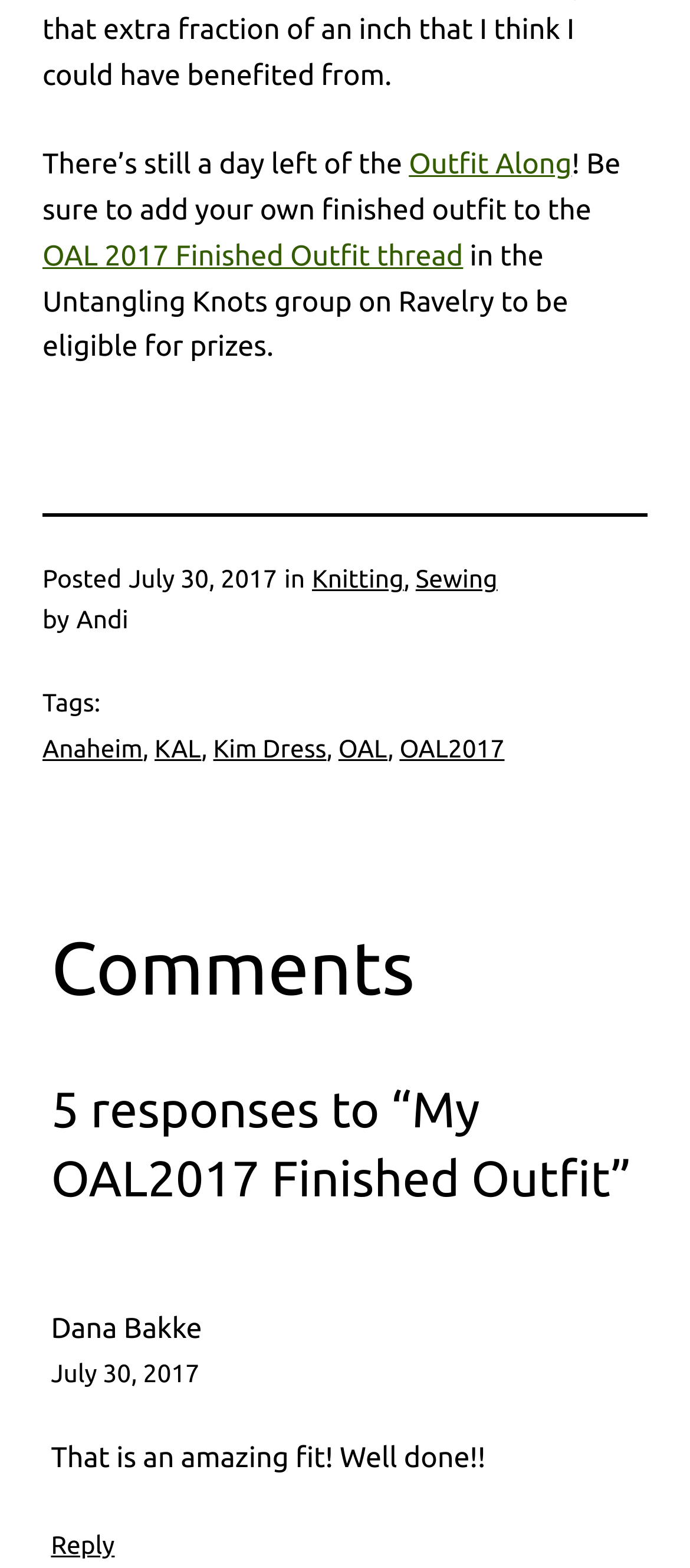What is the date of the post?
Provide an in-depth answer to the question, covering all aspects.

The text 'Posted July 30, 2017' is present on the webpage, indicating the date of the post.